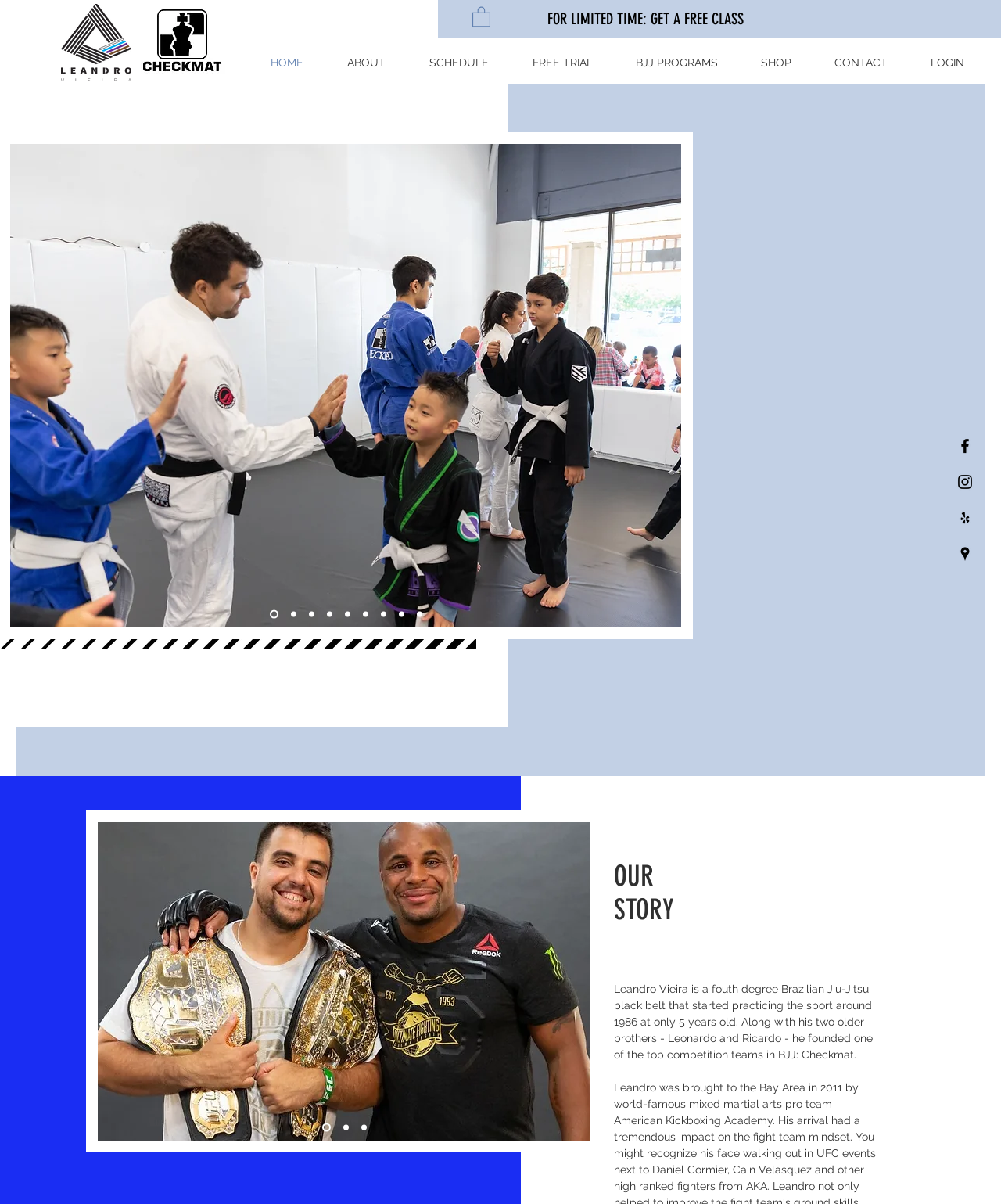Locate the bounding box coordinates of the element that should be clicked to fulfill the instruction: "Click the LeandroVieira logo".

[0.061, 0.003, 0.131, 0.068]